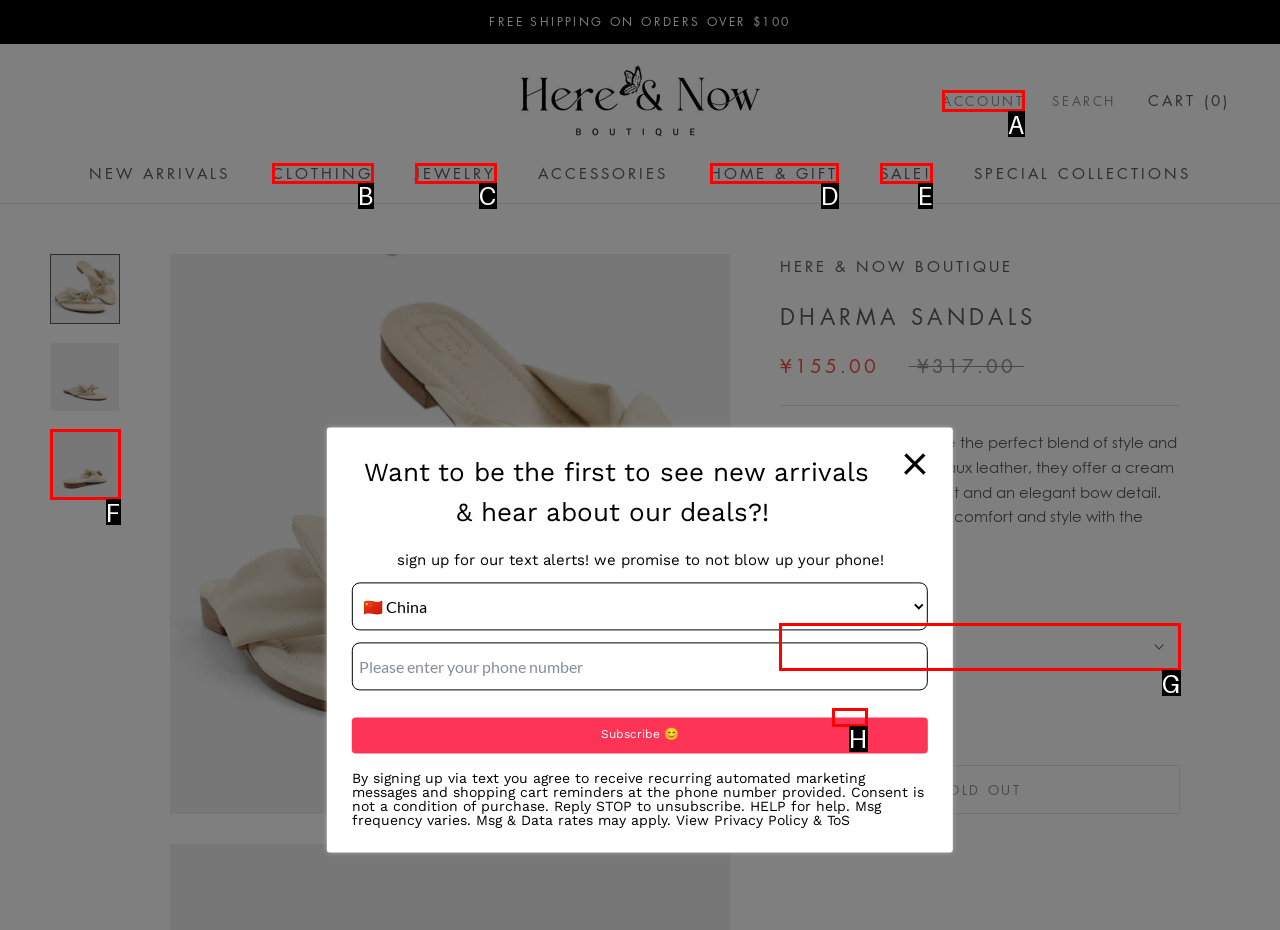Identify which HTML element should be clicked to fulfill this instruction: Select a size for the 'Dharma Sandals' Reply with the correct option's letter.

G